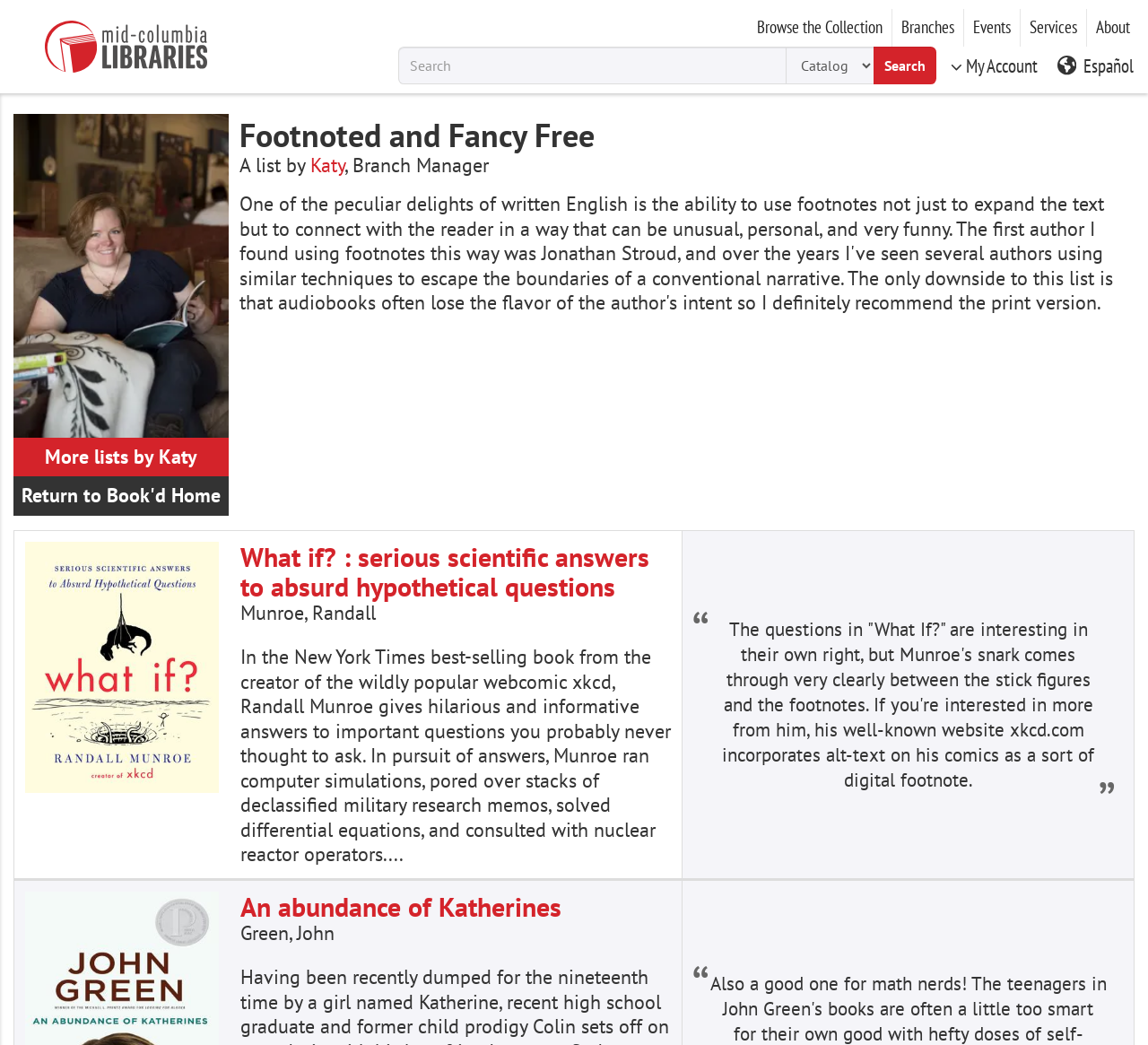Could you provide the bounding box coordinates for the portion of the screen to click to complete this instruction: "View book details of 'What if? : serious scientific answers to absurd hypothetical questions'"?

[0.022, 0.518, 0.191, 0.759]